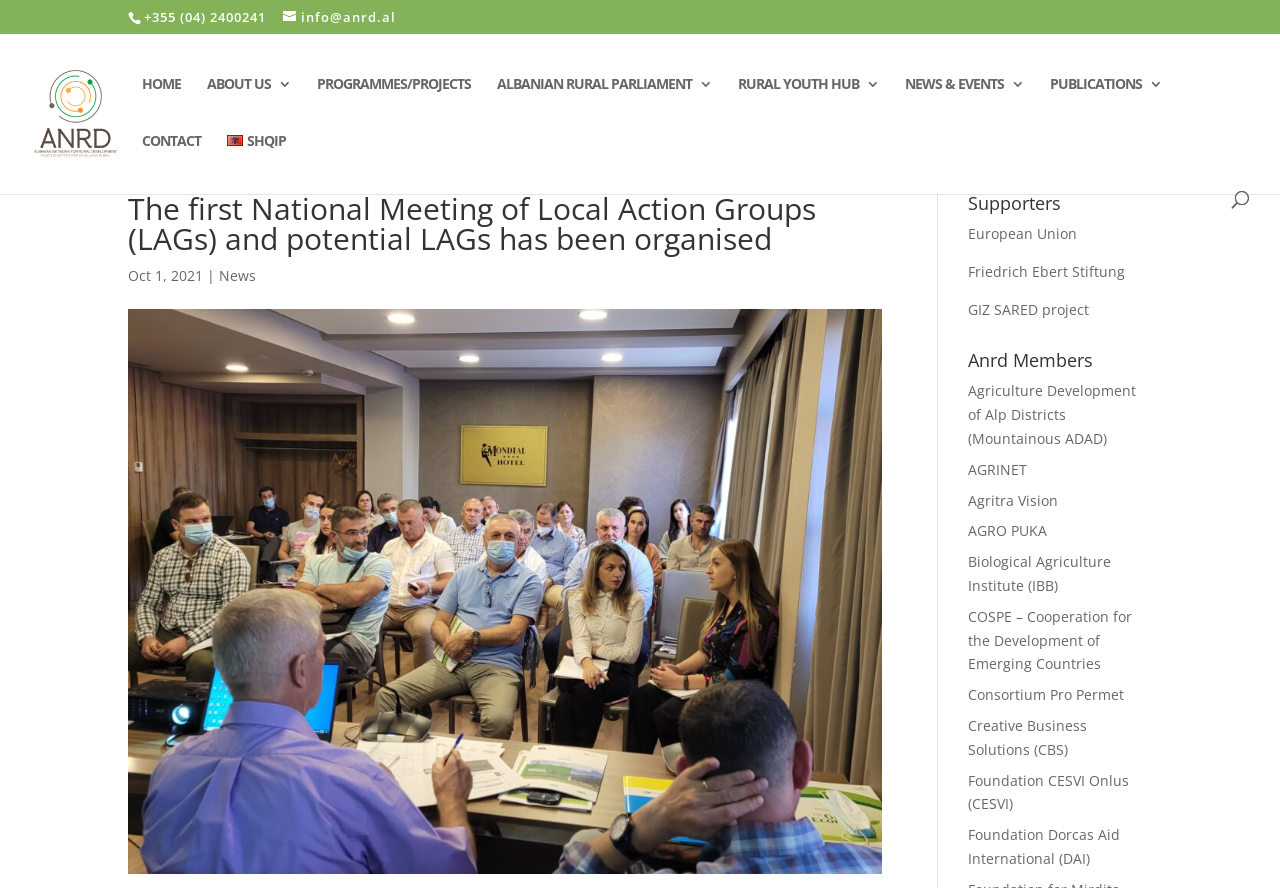Locate the bounding box of the UI element defined by this description: "Foundation Dorcas Aid International (DAI)". The coordinates should be given as four float numbers between 0 and 1, formatted as [left, top, right, bottom].

[0.756, 0.929, 0.875, 0.977]